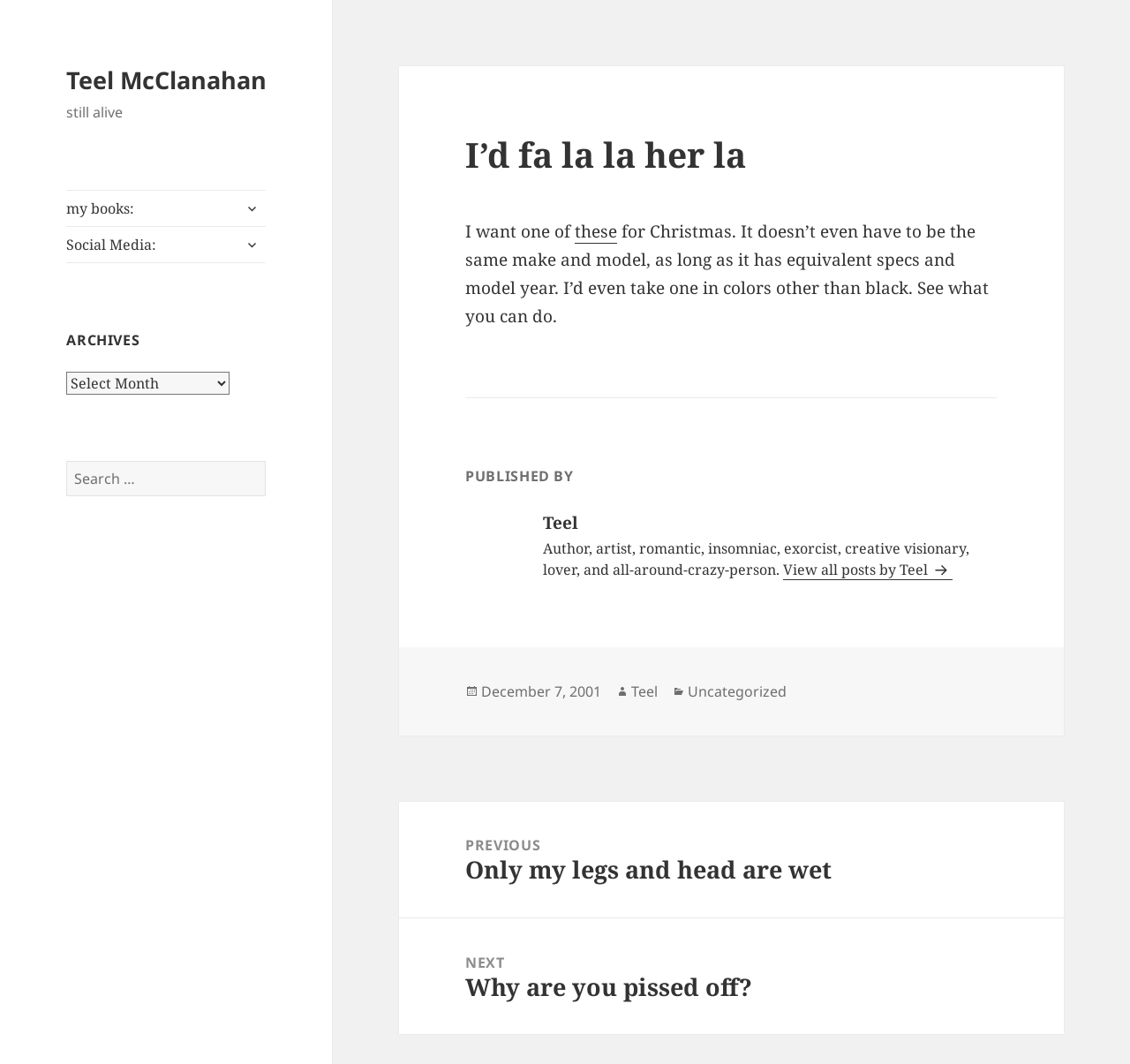Identify the bounding box coordinates of the area that should be clicked in order to complete the given instruction: "Expand the child menu". The bounding box coordinates should be four float numbers between 0 and 1, i.e., [left, top, right, bottom].

[0.21, 0.182, 0.235, 0.209]